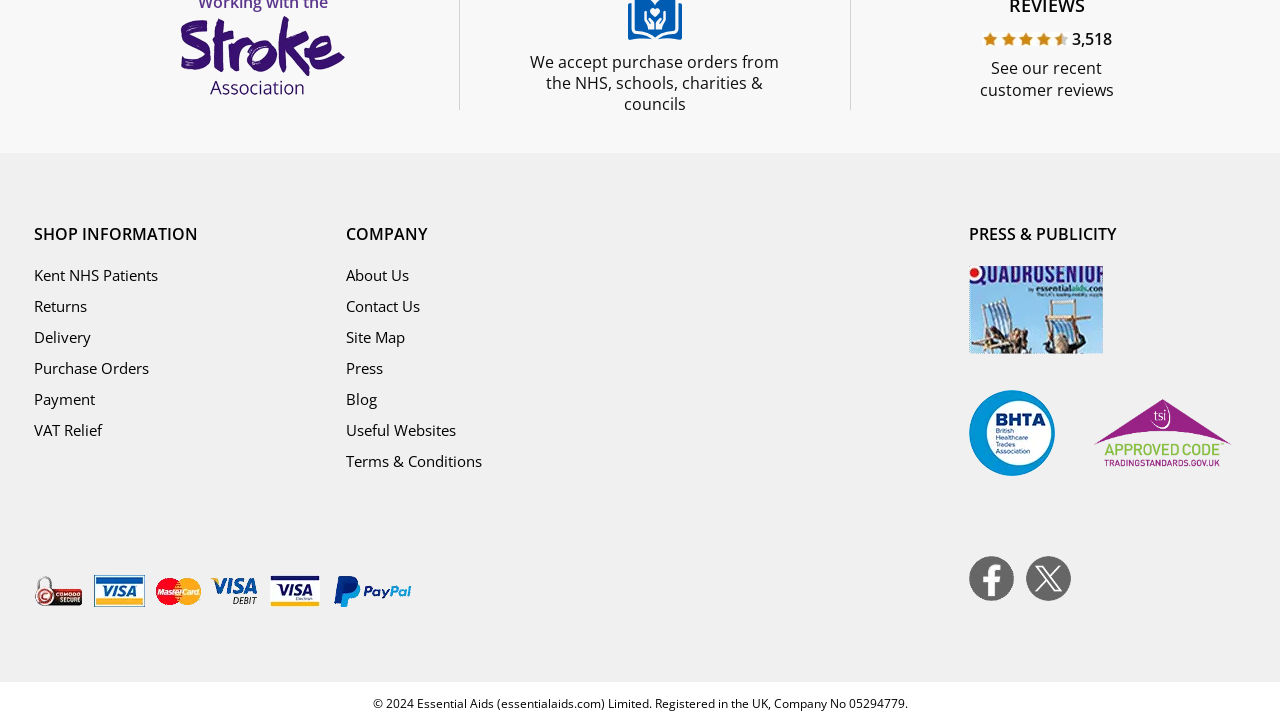Identify the bounding box for the UI element described as: "See our recent customer reviews". The coordinates should be four float numbers between 0 and 1, i.e., [left, top, right, bottom].

[0.766, 0.079, 0.87, 0.139]